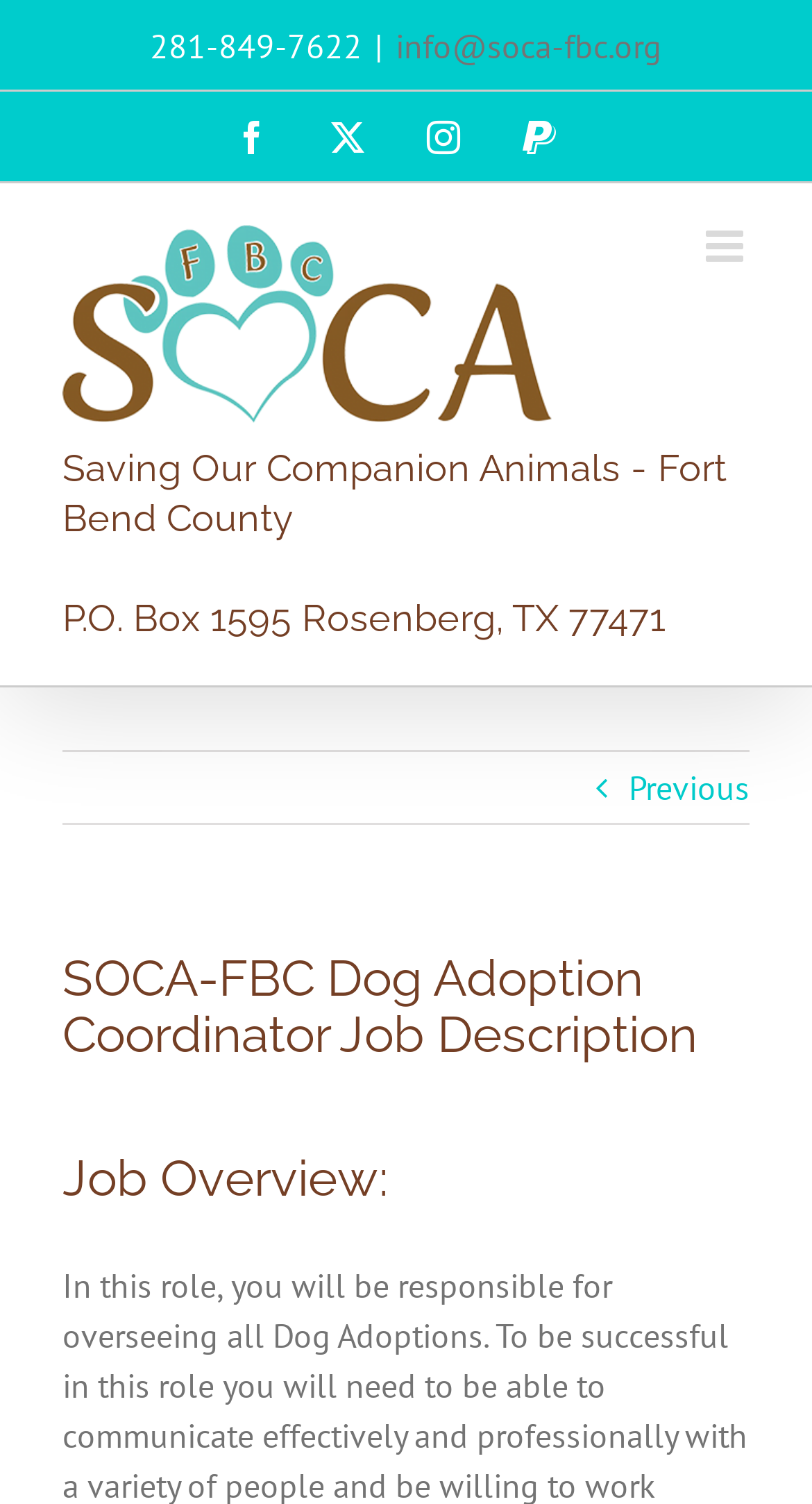Determine the bounding box coordinates of the clickable area required to perform the following instruction: "Toggle mobile menu". The coordinates should be represented as four float numbers between 0 and 1: [left, top, right, bottom].

[0.869, 0.15, 0.923, 0.179]